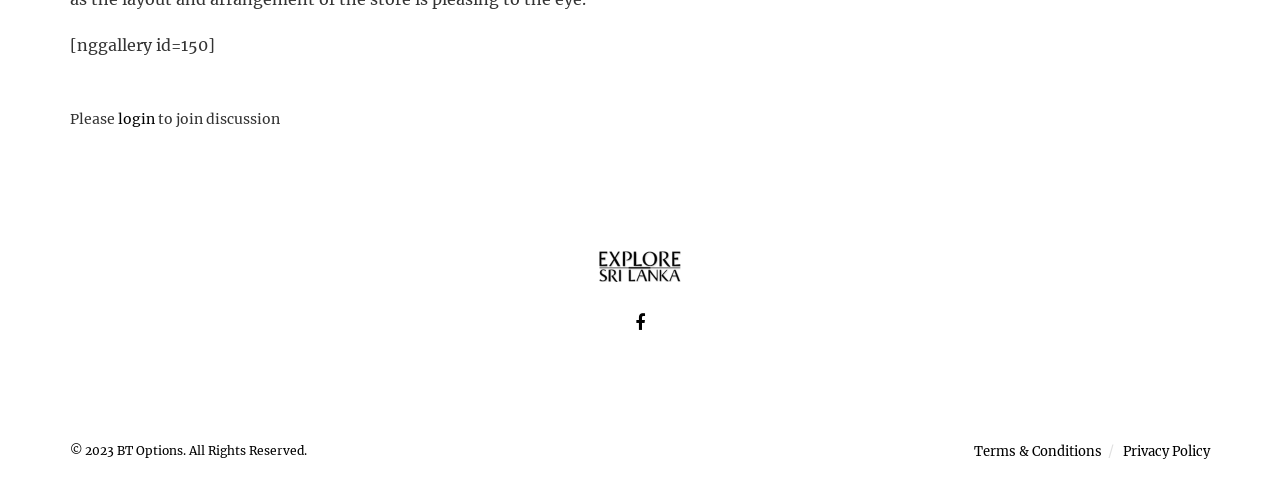What is the purpose of the link 'login'?
We need a detailed and meticulous answer to the question.

The link 'login' is located at [0.092, 0.228, 0.121, 0.265] and is followed by the text 'to join discussion', indicating that the purpose of the link is to allow users to log in and participate in discussions.